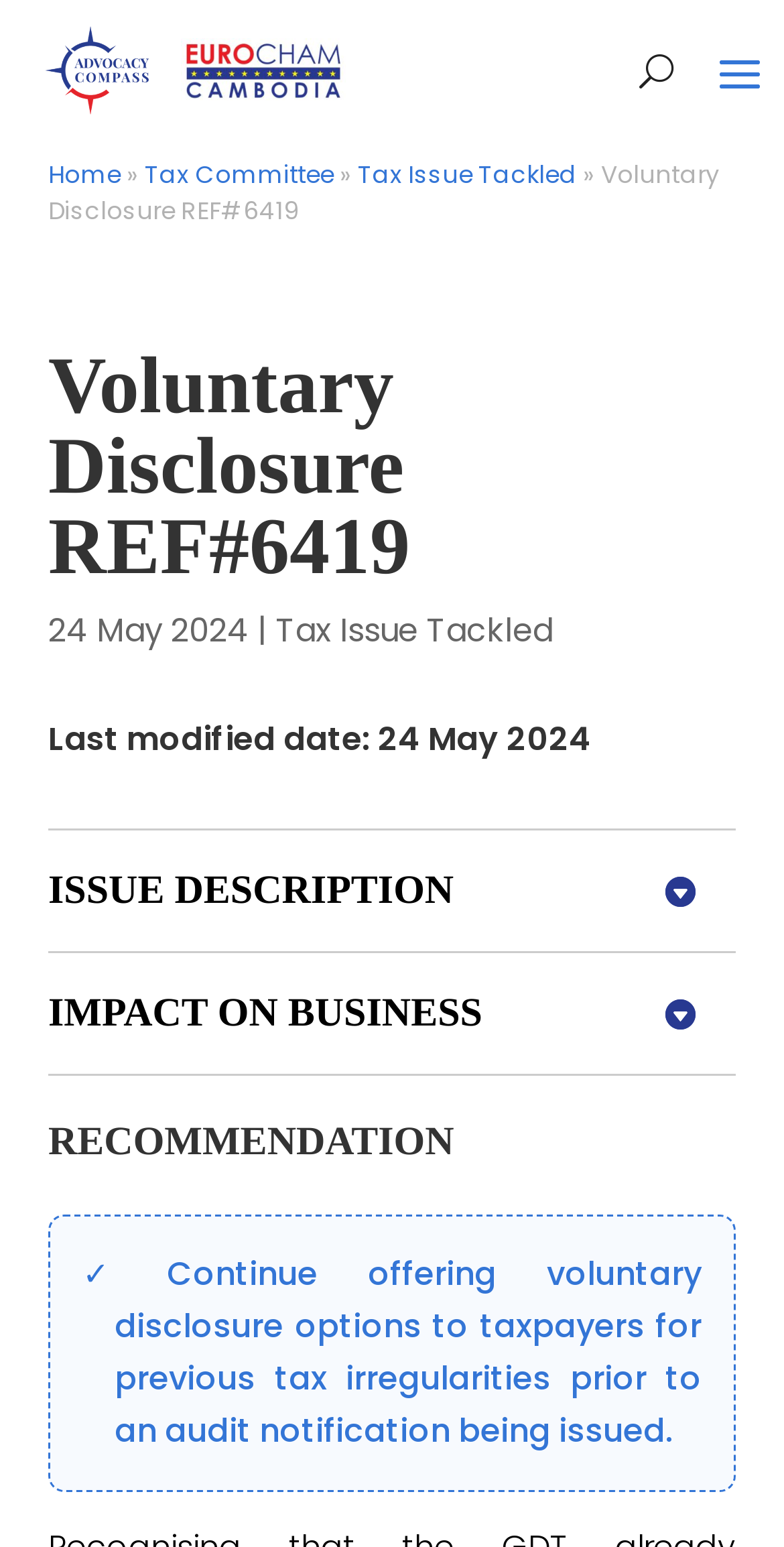How many links are in the top navigation bar?
Provide a short answer using one word or a brief phrase based on the image.

4